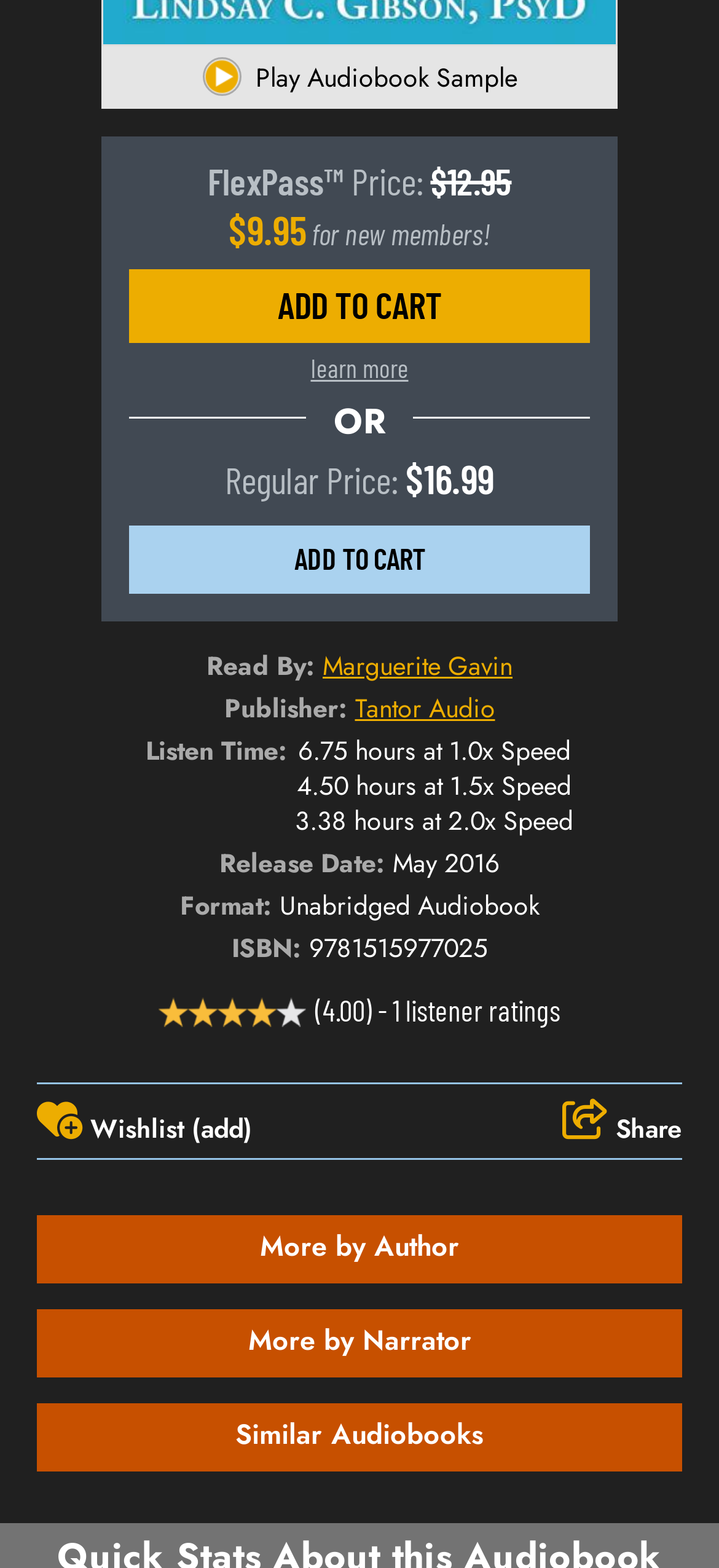Please identify the bounding box coordinates of the element that needs to be clicked to execute the following command: "Add to cart". Provide the bounding box using four float numbers between 0 and 1, formatted as [left, top, right, bottom].

[0.179, 0.172, 0.821, 0.219]